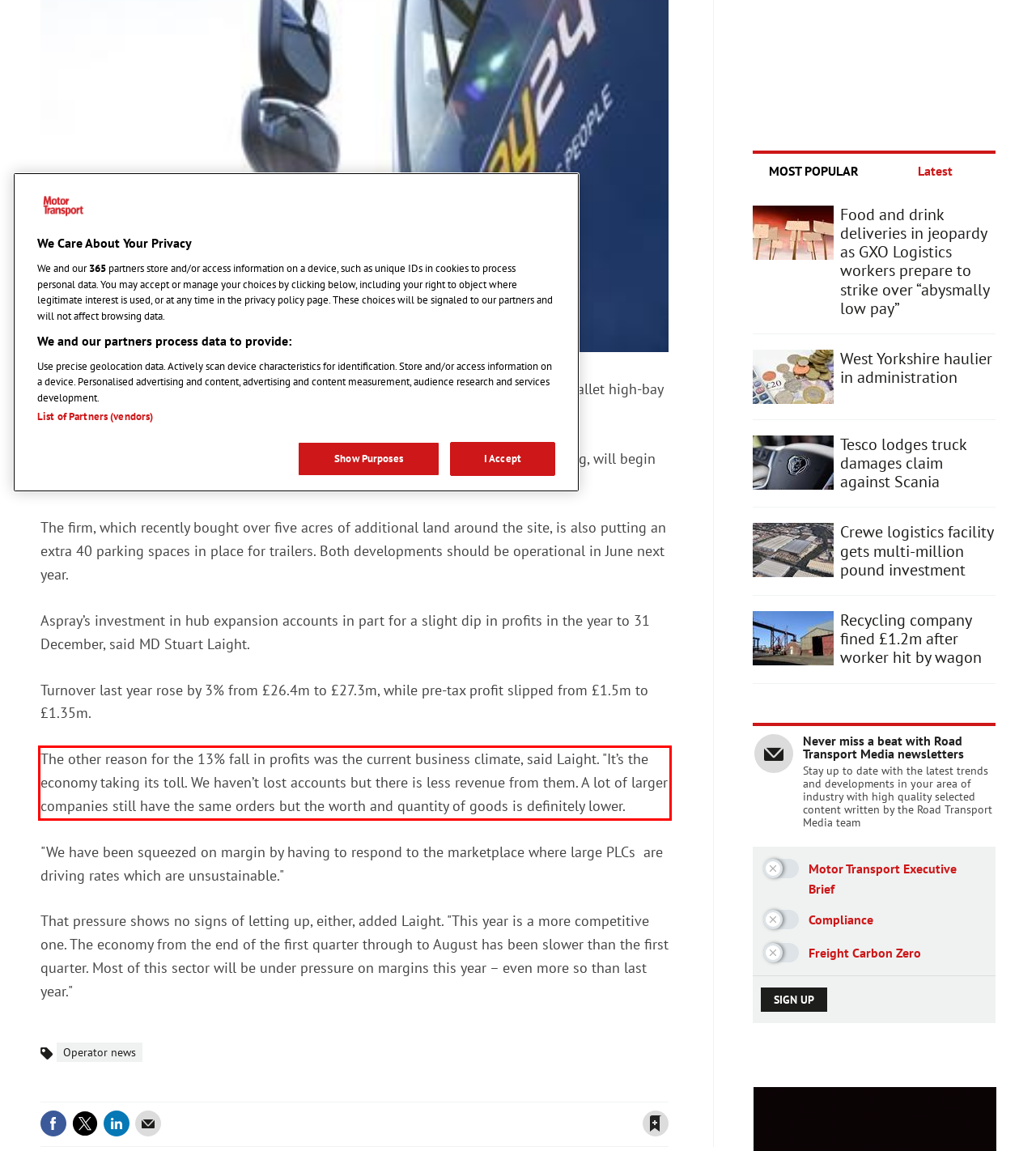You have a screenshot of a webpage, and there is a red bounding box around a UI element. Utilize OCR to extract the text within this red bounding box.

The other reason for the 13% fall in profits was the current business climate, said Laight. "It’s the economy taking its toll. We haven’t lost accounts but there is less revenue from them. A lot of larger companies still have the same orders but the worth and quantity of goods is definitely lower.